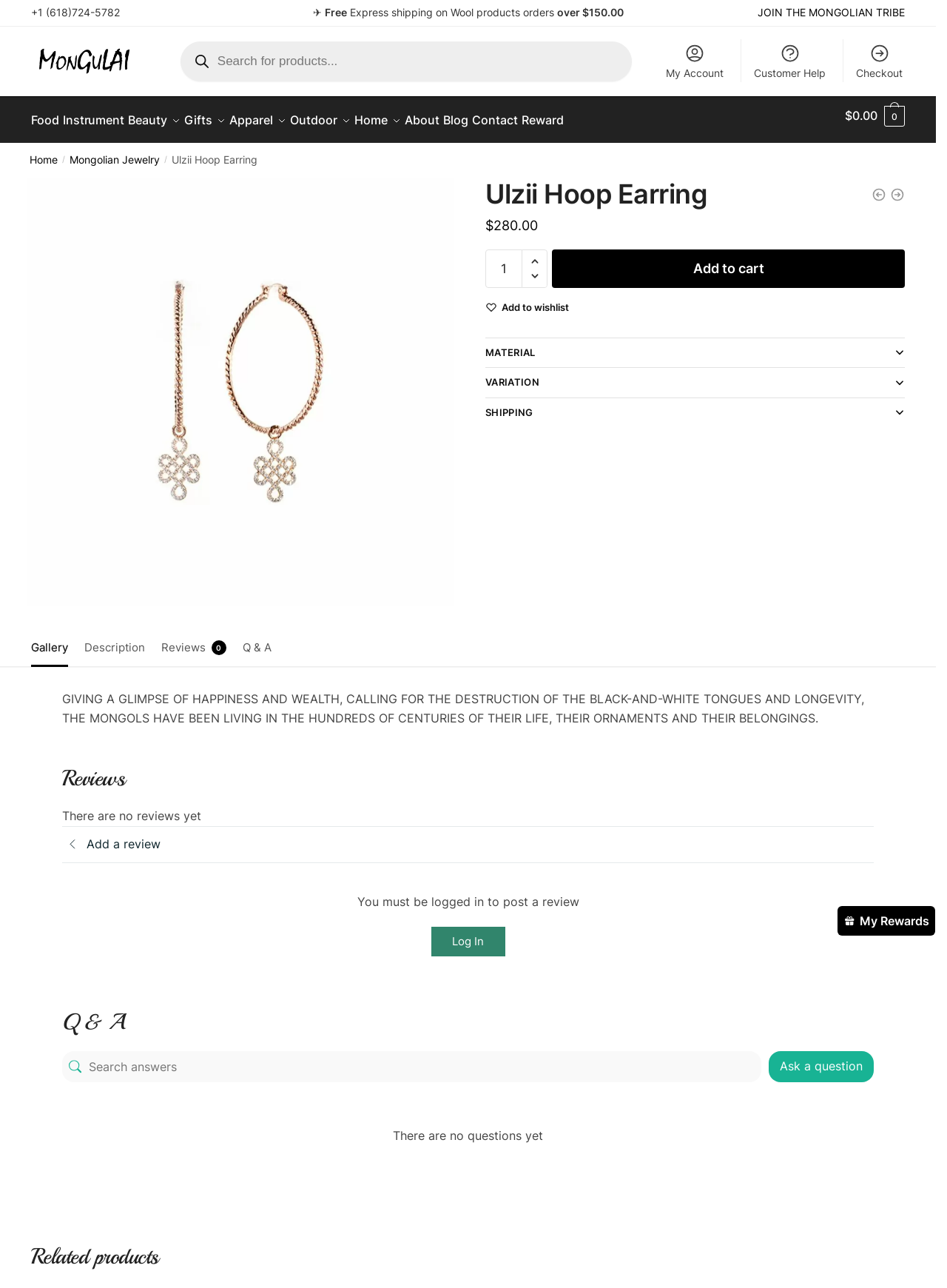Please identify the coordinates of the bounding box for the clickable region that will accomplish this instruction: "Click on 'My Account'".

[0.694, 0.031, 0.774, 0.064]